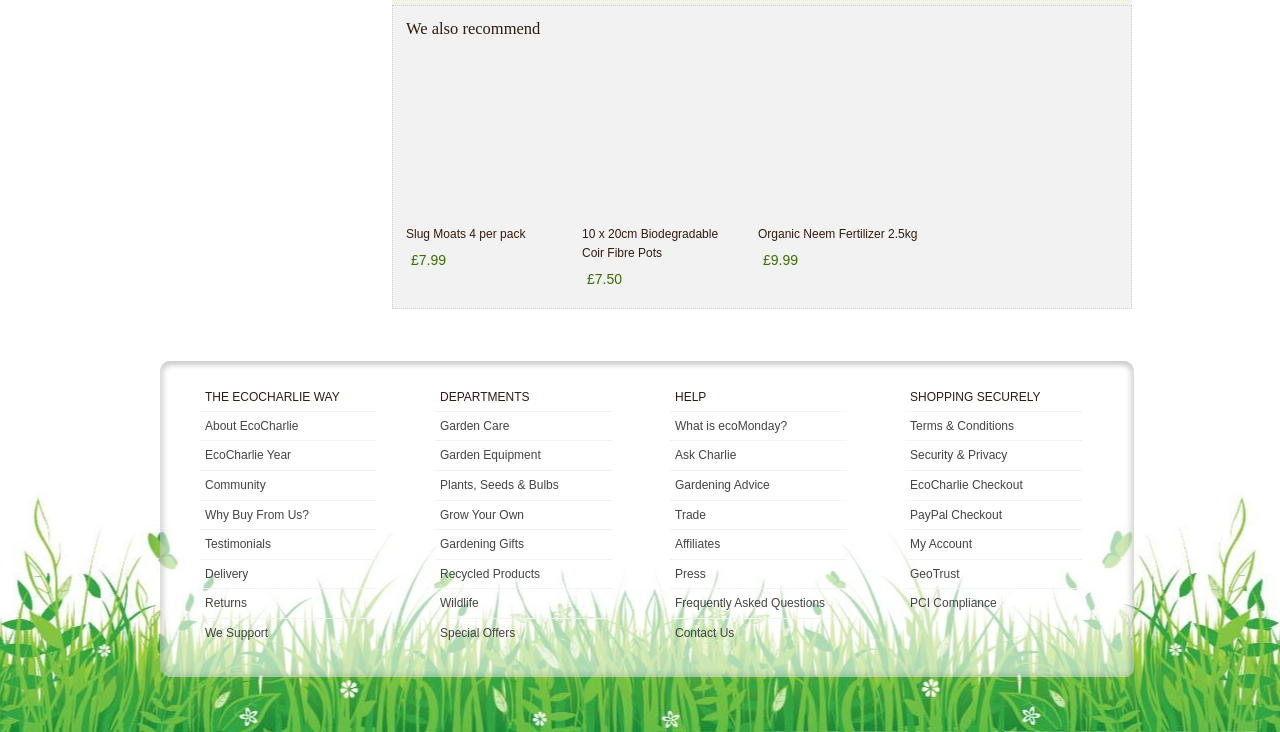Analyze the image and answer the question with as much detail as possible: 
What is the name of the product with the price £9.99?

I found the name of the product with the price £9.99 by looking at the StaticText element with the text '£9.99' and finding the nearest link and heading elements with the same name, which is 'Organic Neem Fertilizer 2.5kg'.